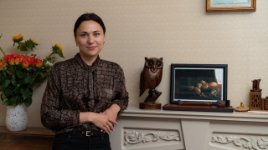What type of figurine is on the mantle?
Provide a one-word or short-phrase answer based on the image.

Owl